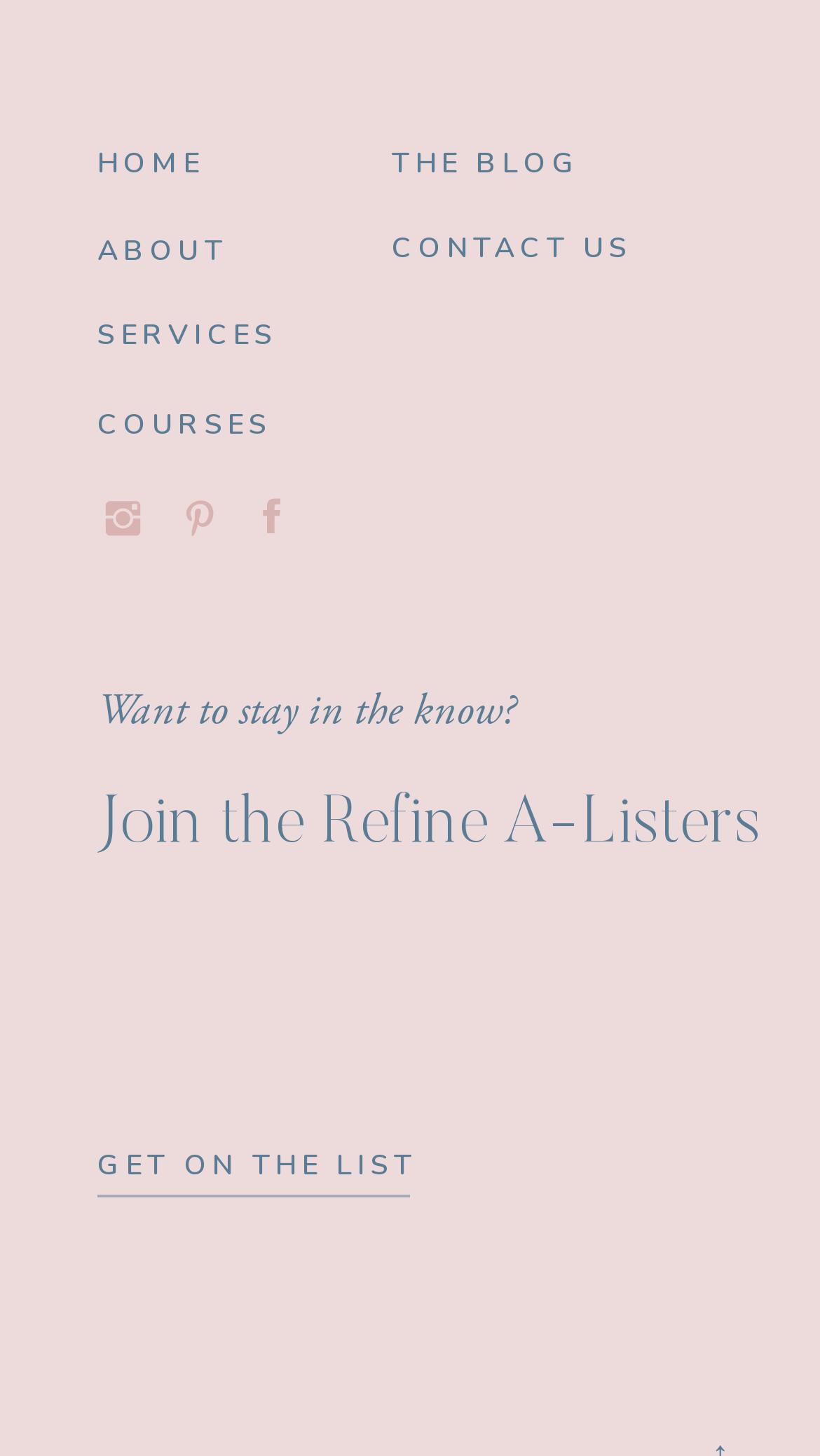Can you specify the bounding box coordinates for the region that should be clicked to fulfill this instruction: "view courses".

[0.119, 0.276, 0.375, 0.315]